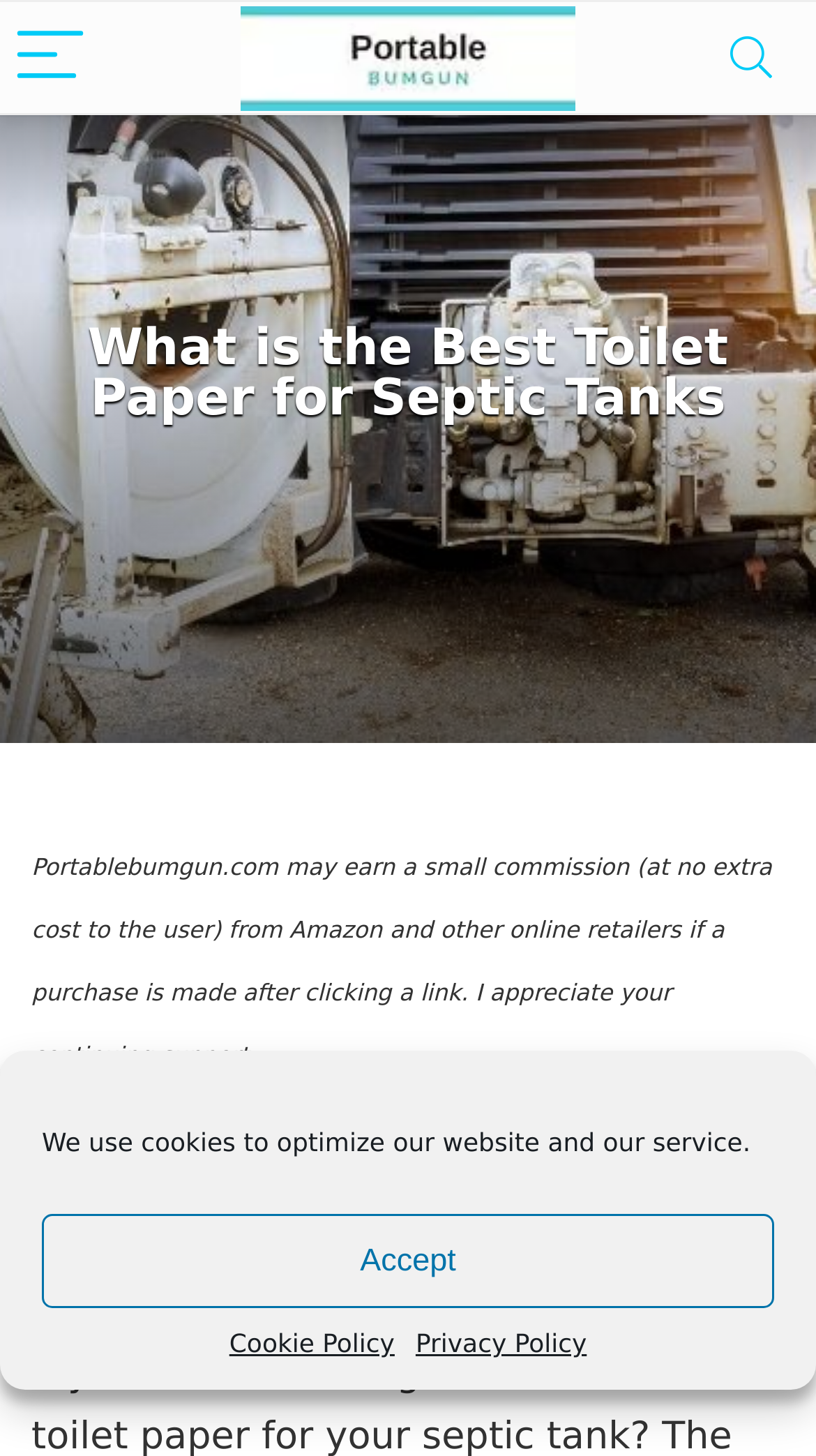Give a one-word or phrase response to the following question: How many headings are on the webpage?

Two